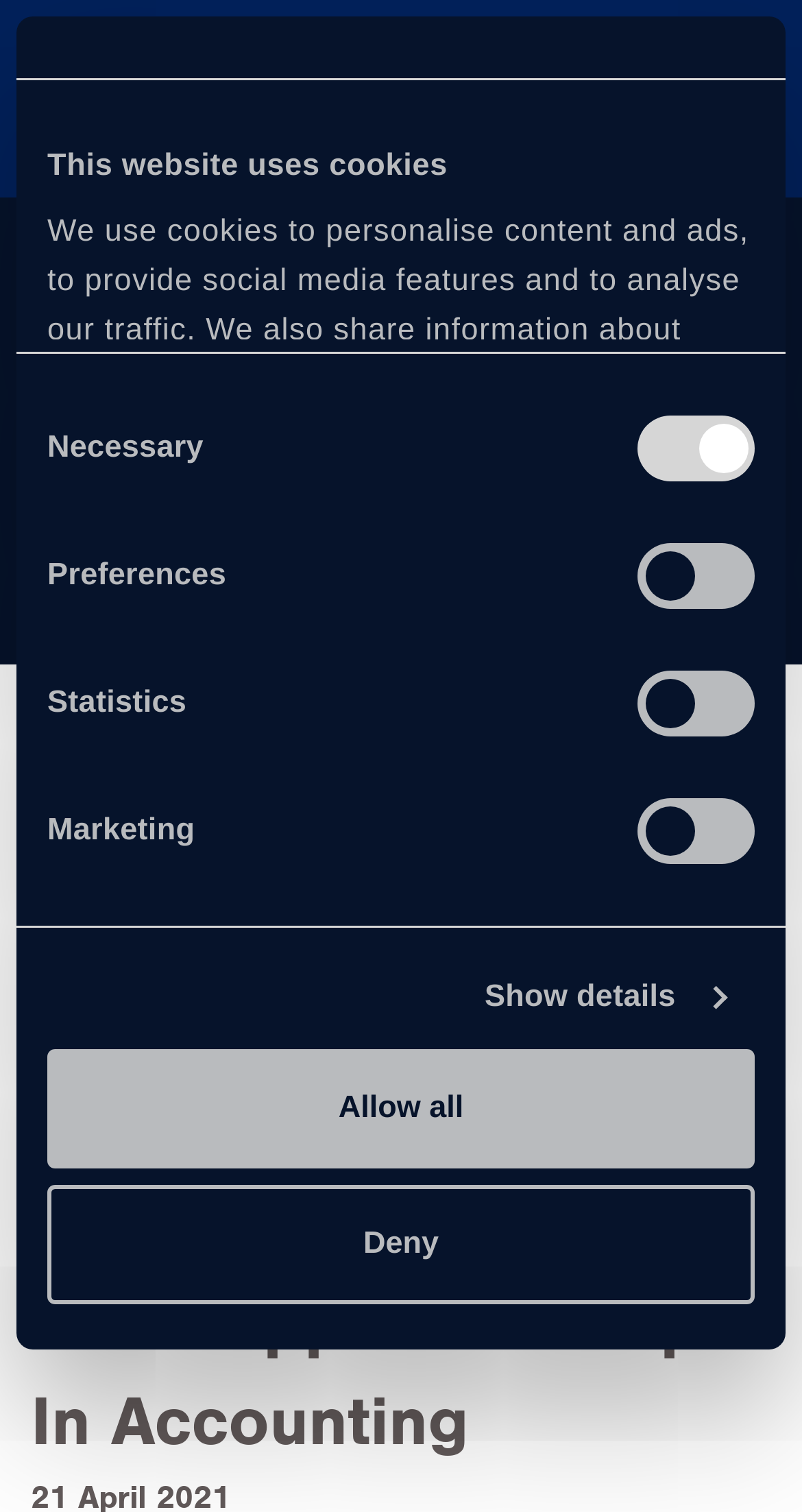What type of course search is available?
Please respond to the question with a detailed and informative answer.

I found the answer by looking at the course search section, where I saw two buttons labeled 'Full-time' and 'Part-time'. This suggests that the website allows users to search for courses based on their study mode.